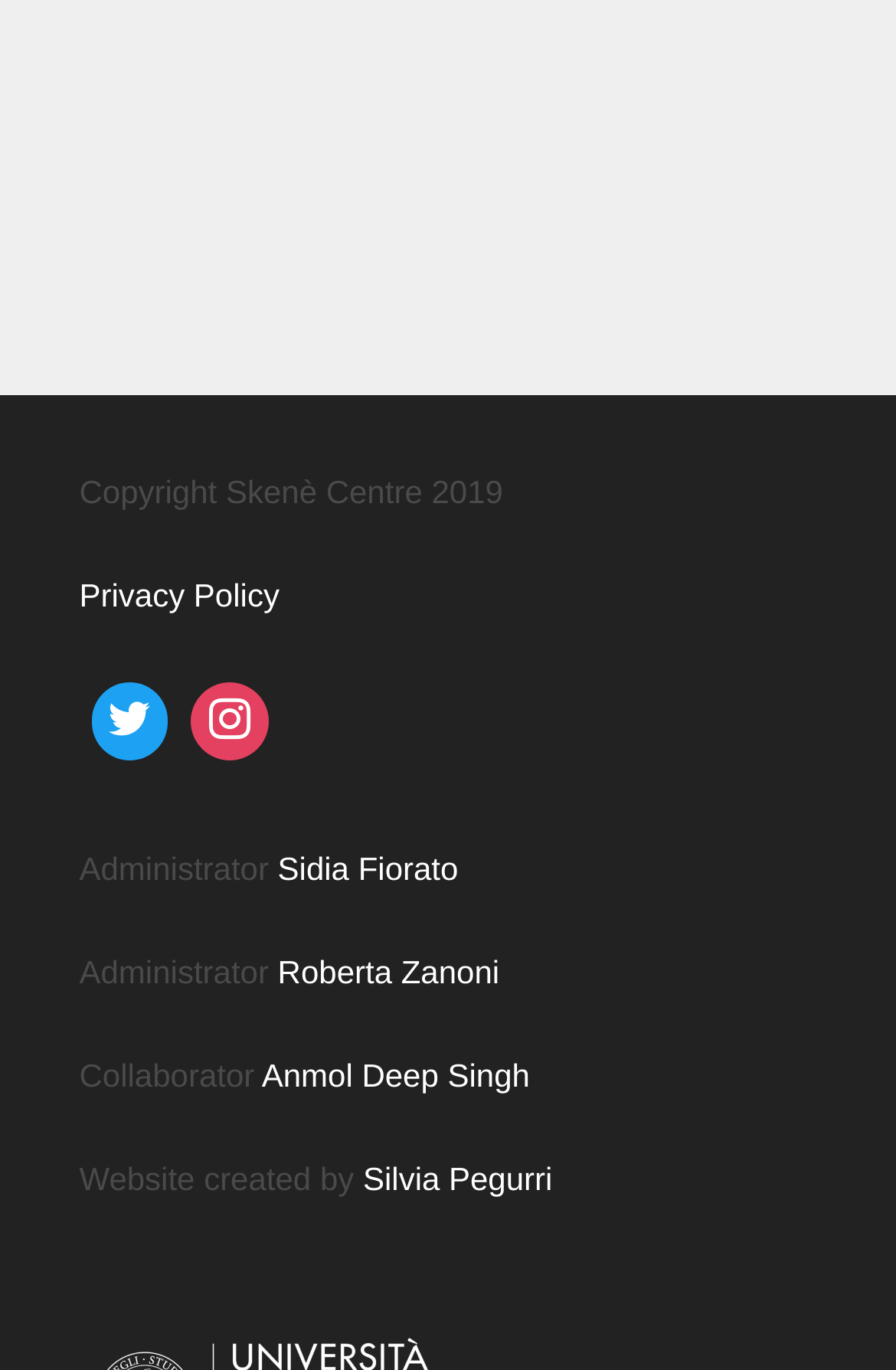Please find the bounding box coordinates (top-left x, top-left y, bottom-right x, bottom-right y) in the screenshot for the UI element described as follows: Privacy Policy

[0.088, 0.421, 0.312, 0.447]